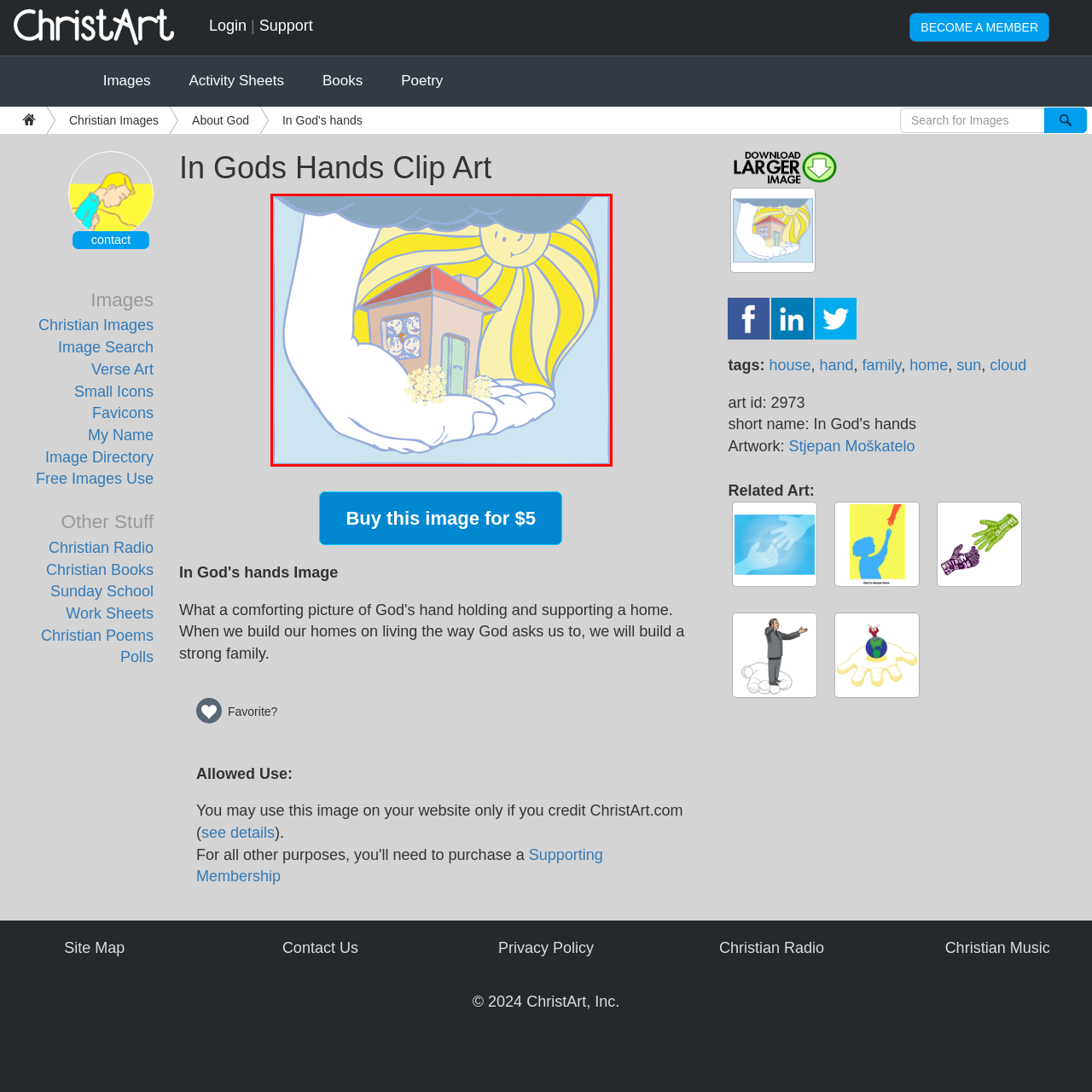Direct your attention to the image within the red boundary, What is the mood conveyed by the sun in the background?
 Respond with a single word or phrase.

Joy